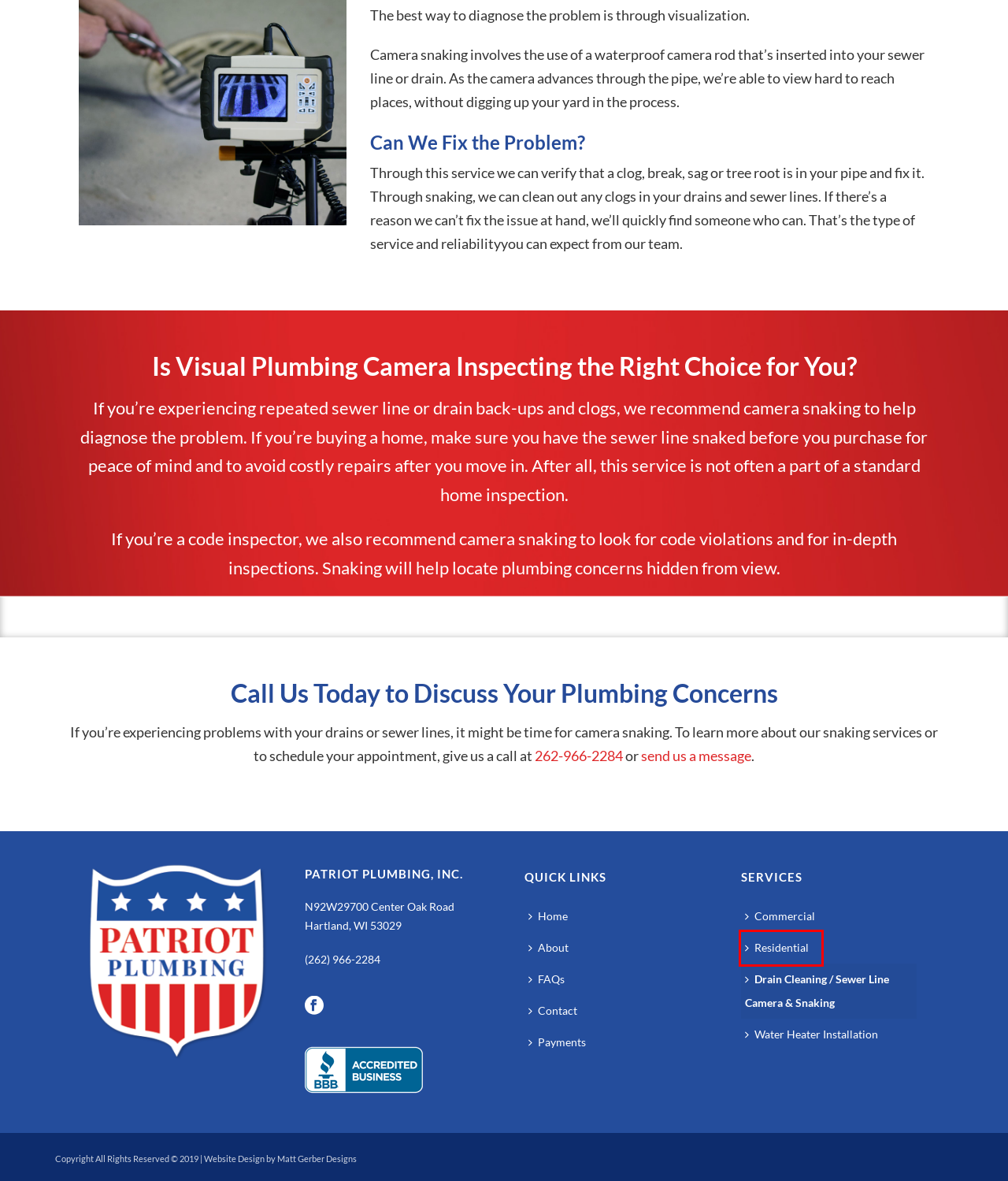You have a screenshot showing a webpage with a red bounding box highlighting an element. Choose the webpage description that best fits the new webpage after clicking the highlighted element. The descriptions are:
A. Water Heater Installation | Tankless and More | Hartland & Delafield
B. Contact Patriot Plumbing for Your Next Plumbing Project | Hartland
C. Patriot Plumbing | Payments | Hartland | Oconomowoc
D. Residential and Commercial Plumbing | Hartland & Lake Country Area
E. Residential Plumbing & Radon Services | Oconomowoc | Hartland
F. Questions About Patriot Plumbing? We've Got the Answers | FAQs
G. Commercial Plumbing | ADA Compliance Repairs | Serving Lake Country
H. Website Developer In Delafield, WI | WordPress Web Design

E